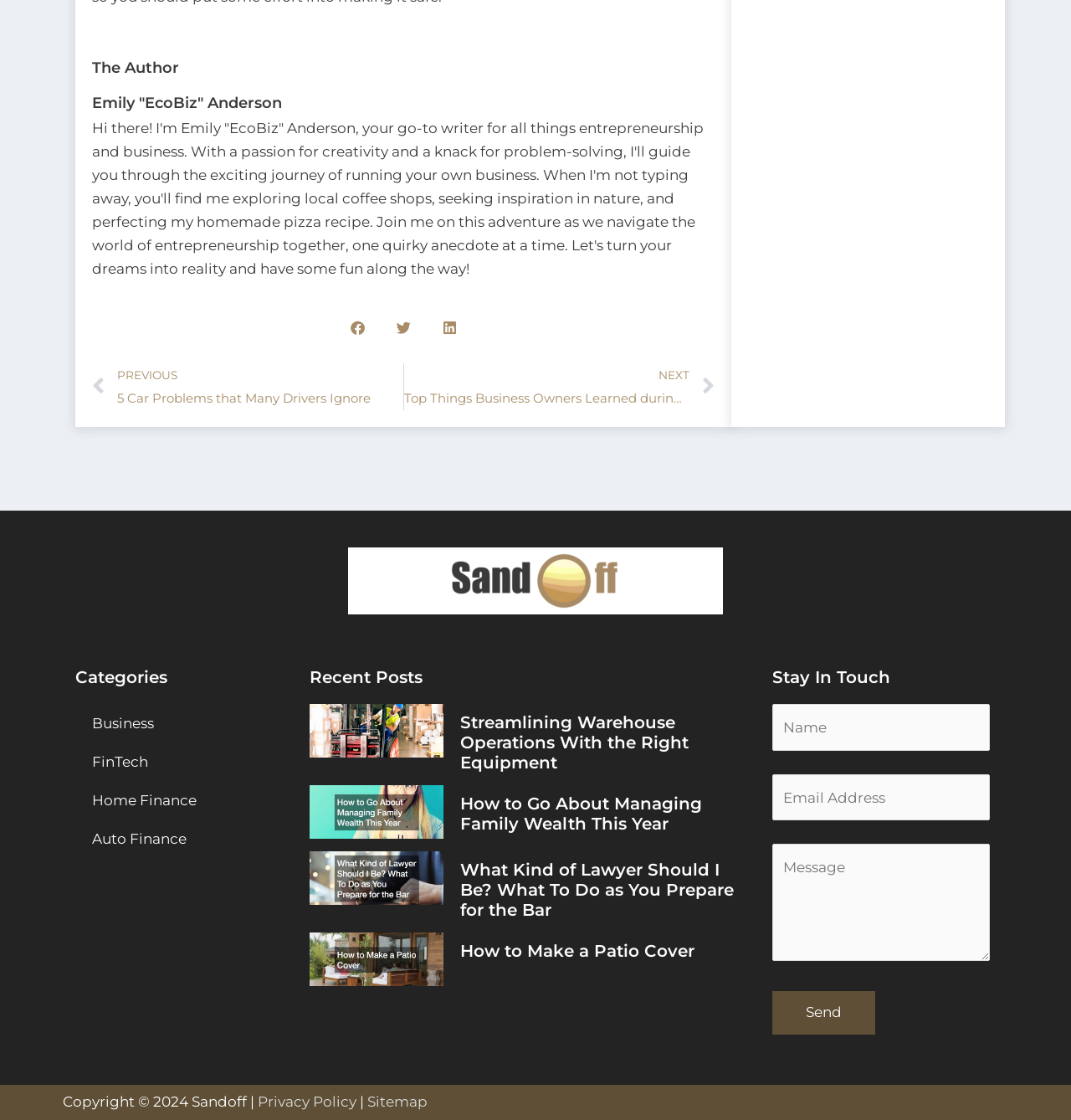Determine the bounding box coordinates of the section I need to click to execute the following instruction: "Click on the 'Share on facebook' button". Provide the coordinates as four float numbers between 0 and 1, i.e., [left, top, right, bottom].

[0.316, 0.276, 0.351, 0.309]